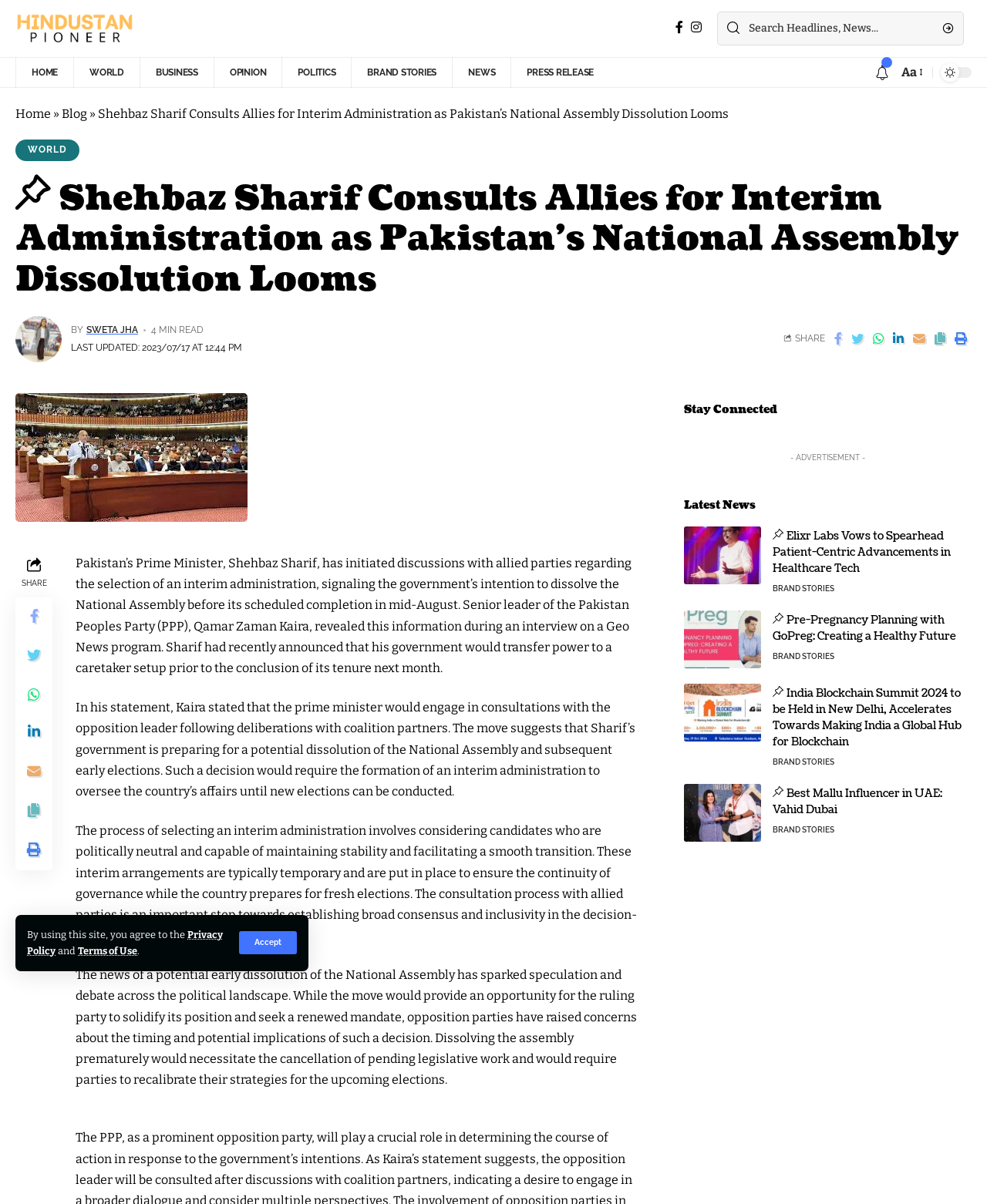Please find the bounding box coordinates of the element's region to be clicked to carry out this instruction: "Click on Log In link".

None